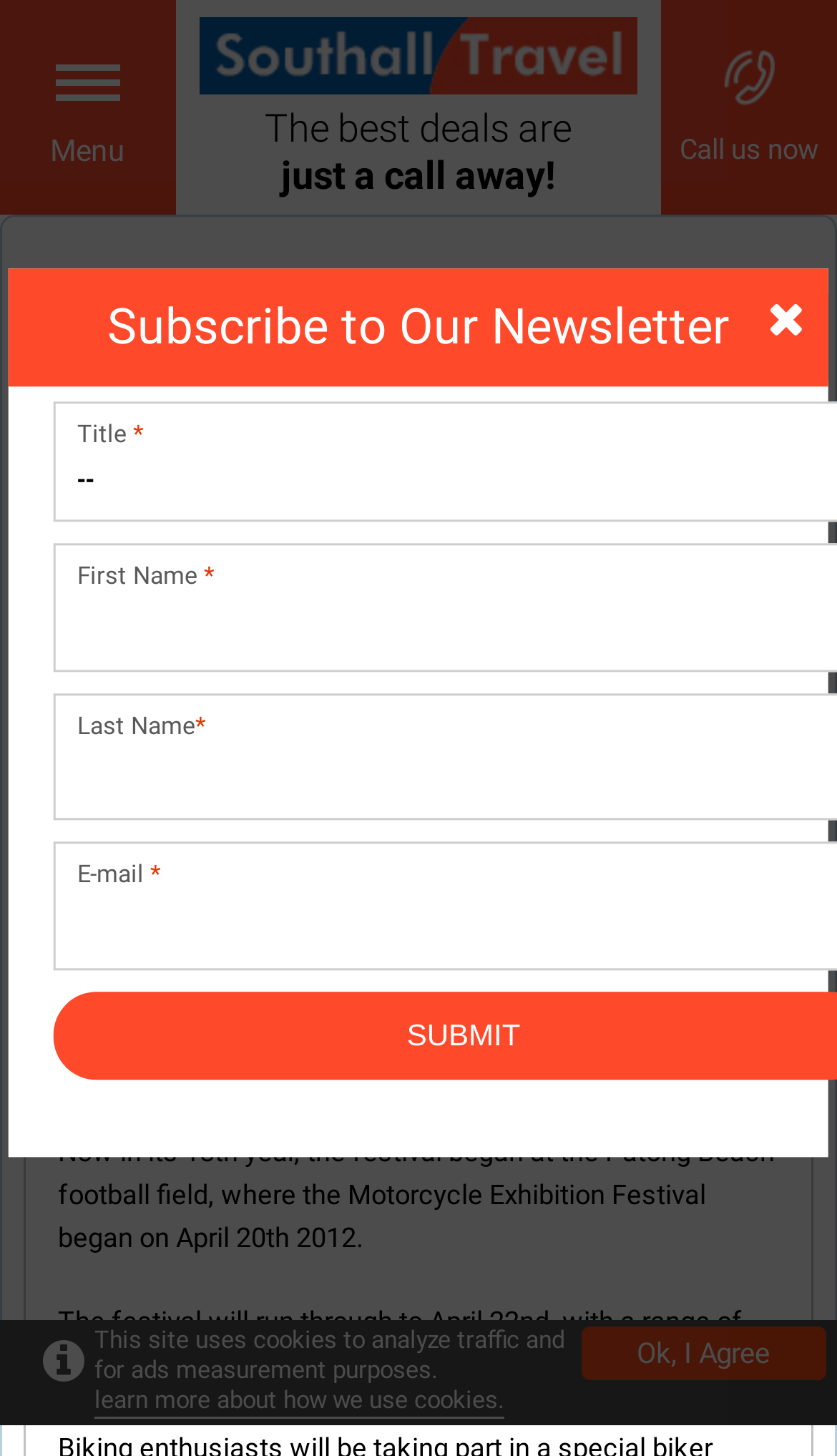What is the duration of the Phuket Bike Week festival?
Look at the image and respond with a one-word or short phrase answer.

From April 20th to 22nd